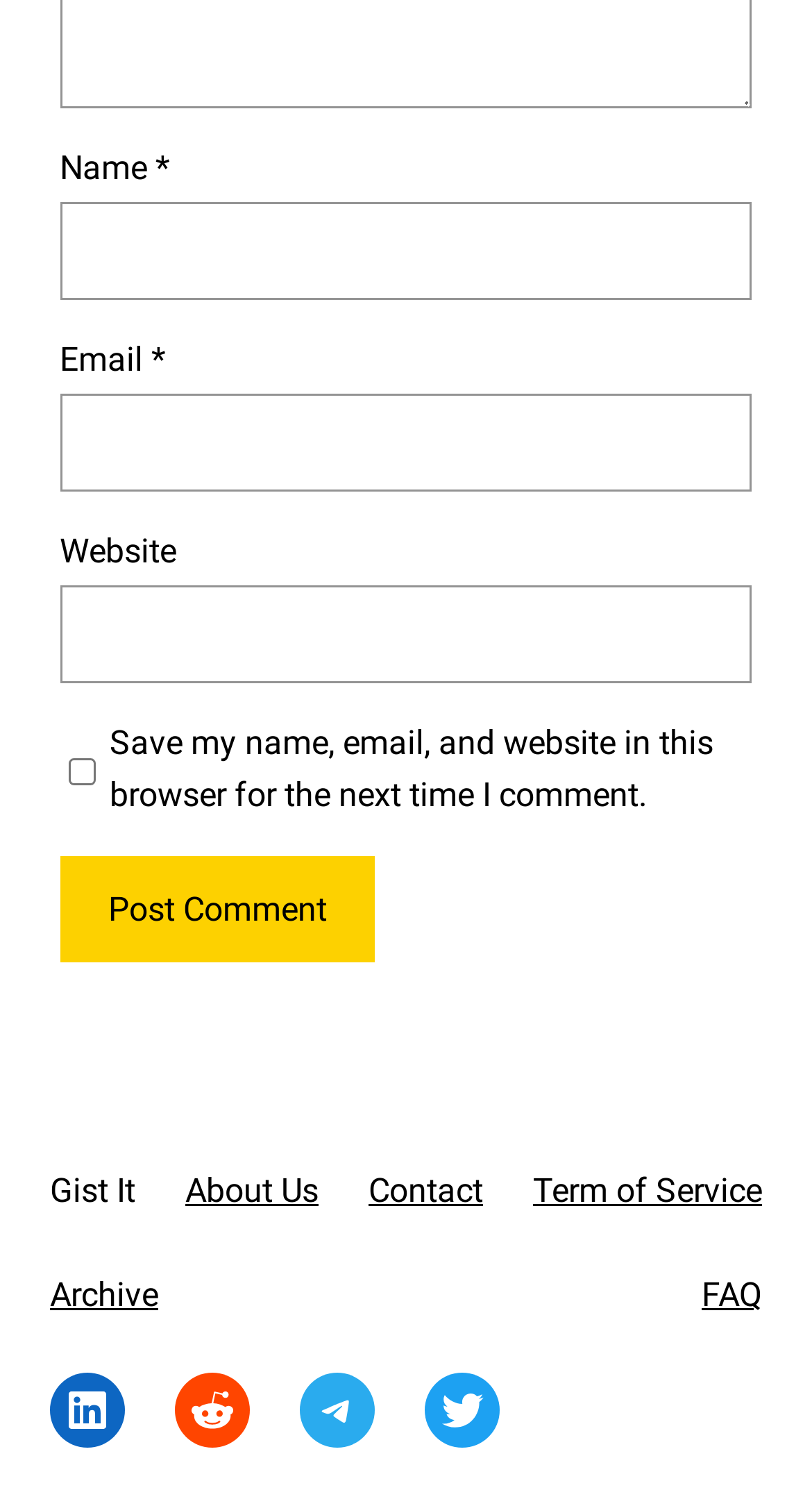Please identify the bounding box coordinates of the clickable element to fulfill the following instruction: "Visit the About Us page". The coordinates should be four float numbers between 0 and 1, i.e., [left, top, right, bottom].

[0.228, 0.778, 0.392, 0.804]